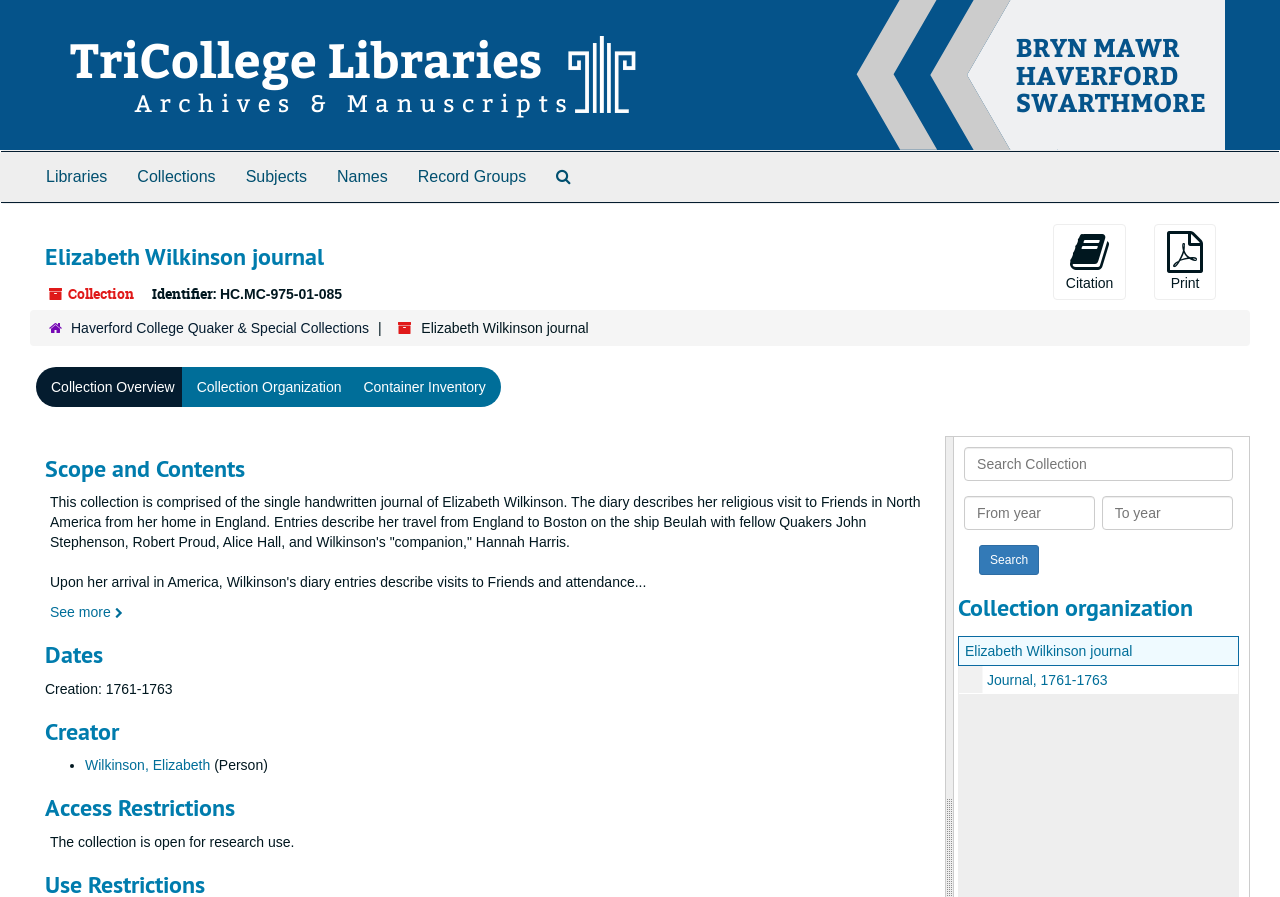Determine the bounding box coordinates for the area that needs to be clicked to fulfill this task: "Search Collection Guides". The coordinates must be given as four float numbers between 0 and 1, i.e., [left, top, right, bottom].

[0.423, 0.169, 0.458, 0.225]